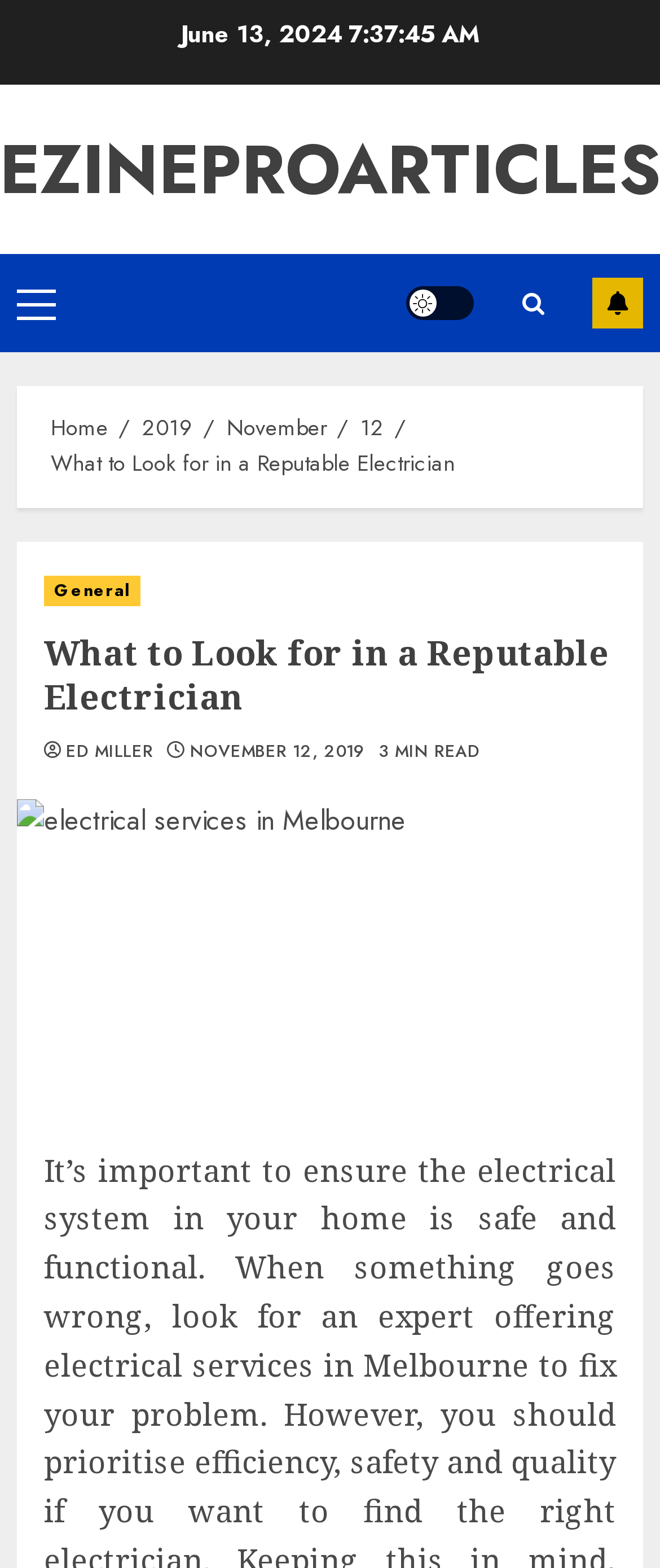Find the bounding box coordinates of the clickable element required to execute the following instruction: "Learn about Net Zero". Provide the coordinates as four float numbers between 0 and 1, i.e., [left, top, right, bottom].

None